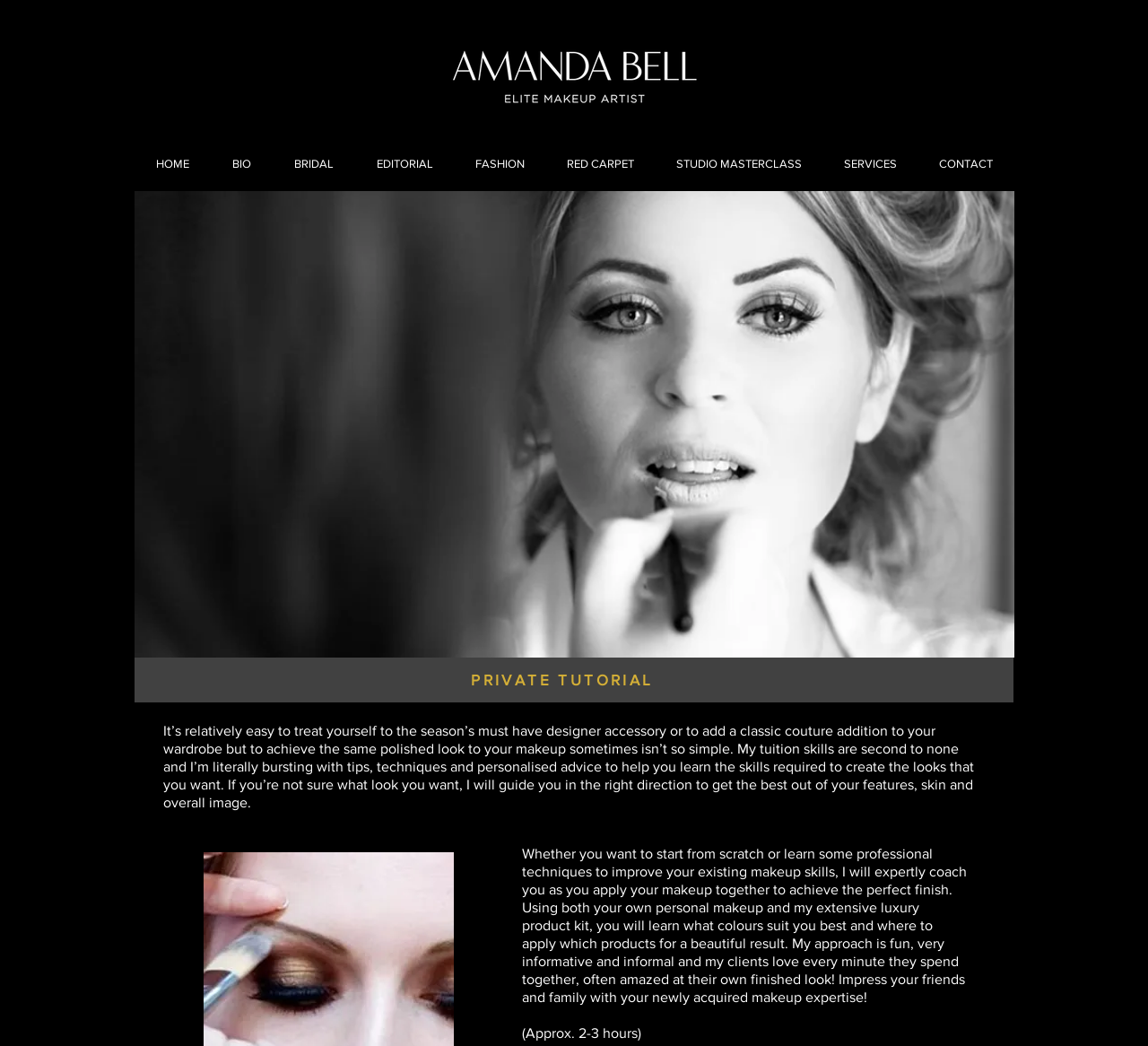Please respond in a single word or phrase: 
What is the approach of Amanda Bell's coaching?

Fun, informative, and informal